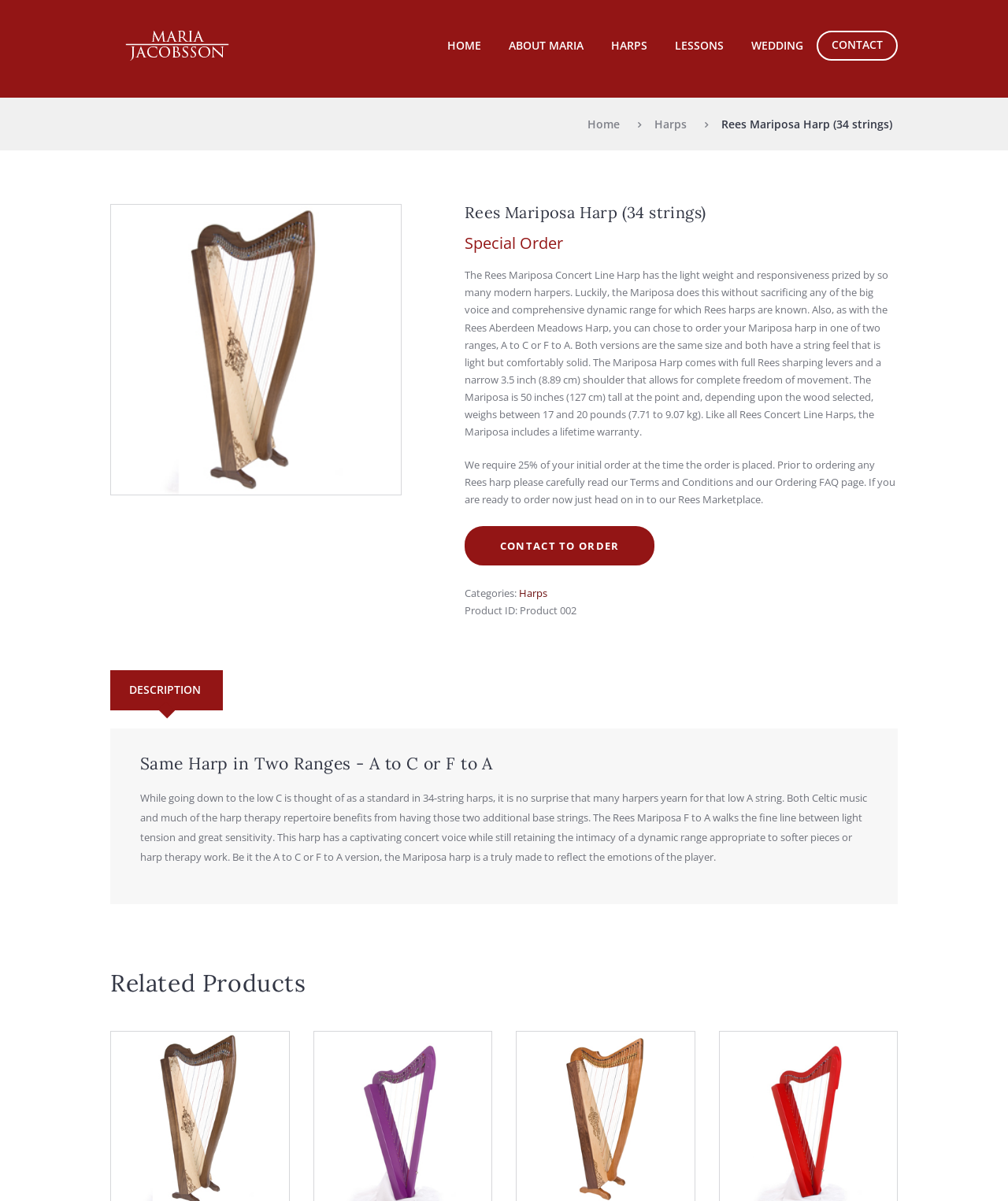Can you find the bounding box coordinates for the element to click on to achieve the instruction: "Explore related products"?

[0.109, 0.806, 0.891, 0.831]